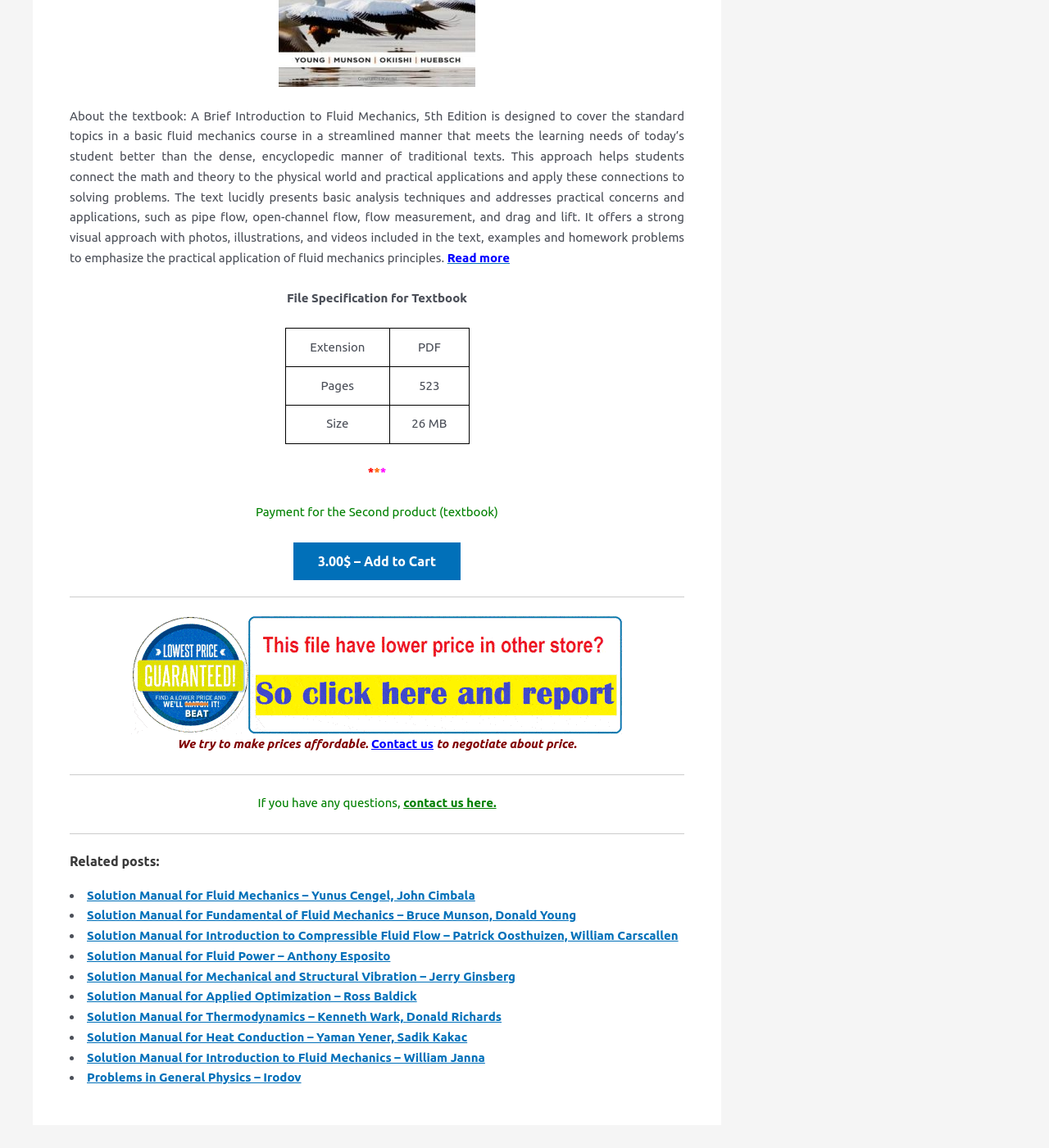Specify the bounding box coordinates of the region I need to click to perform the following instruction: "Contact us to negotiate about price". The coordinates must be four float numbers in the range of 0 to 1, i.e., [left, top, right, bottom].

[0.354, 0.642, 0.413, 0.654]